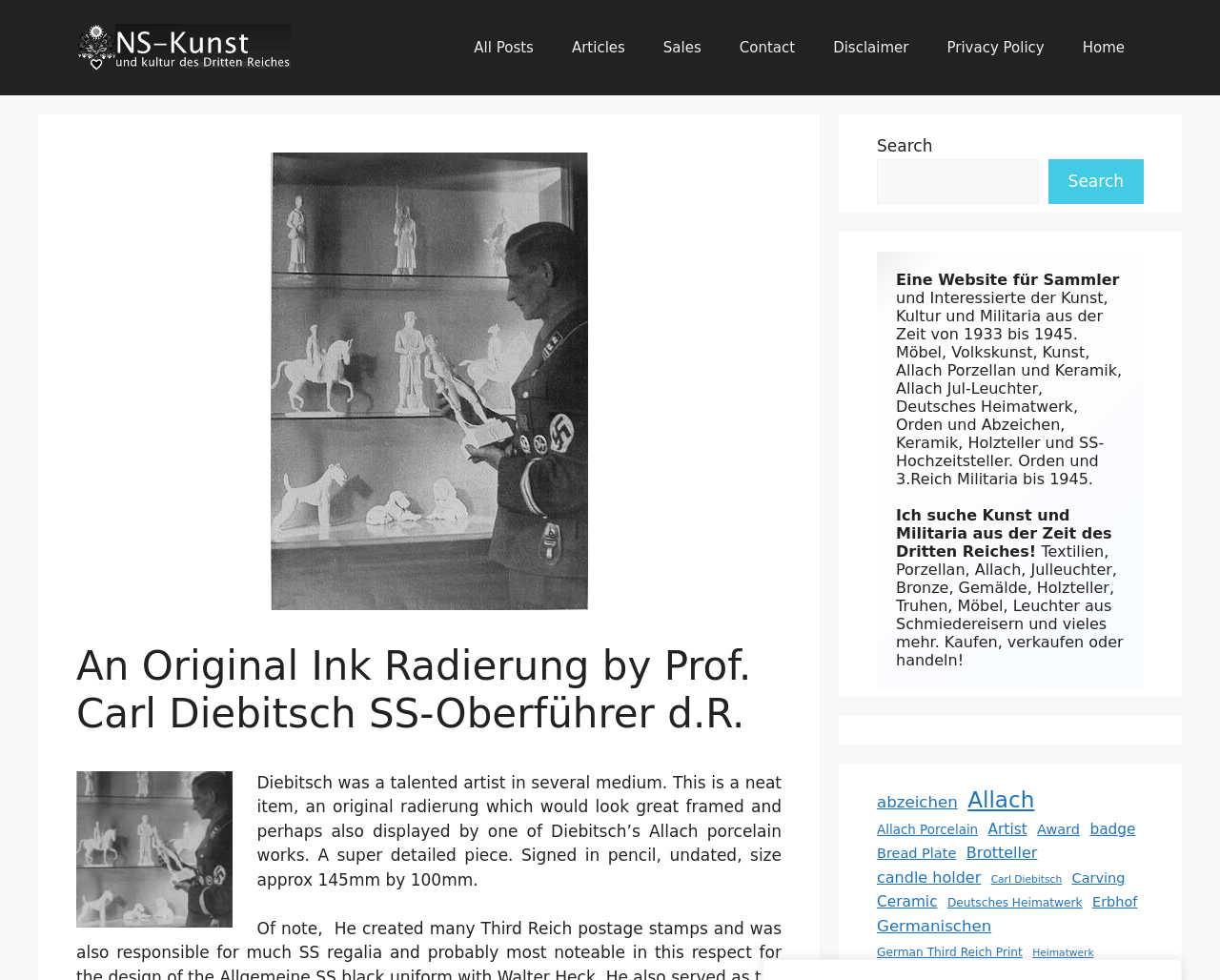Can you locate the main headline on this webpage and provide its text content?

An Original Ink Radierung by Prof. Carl Diebitsch SS-Oberführer d.R.